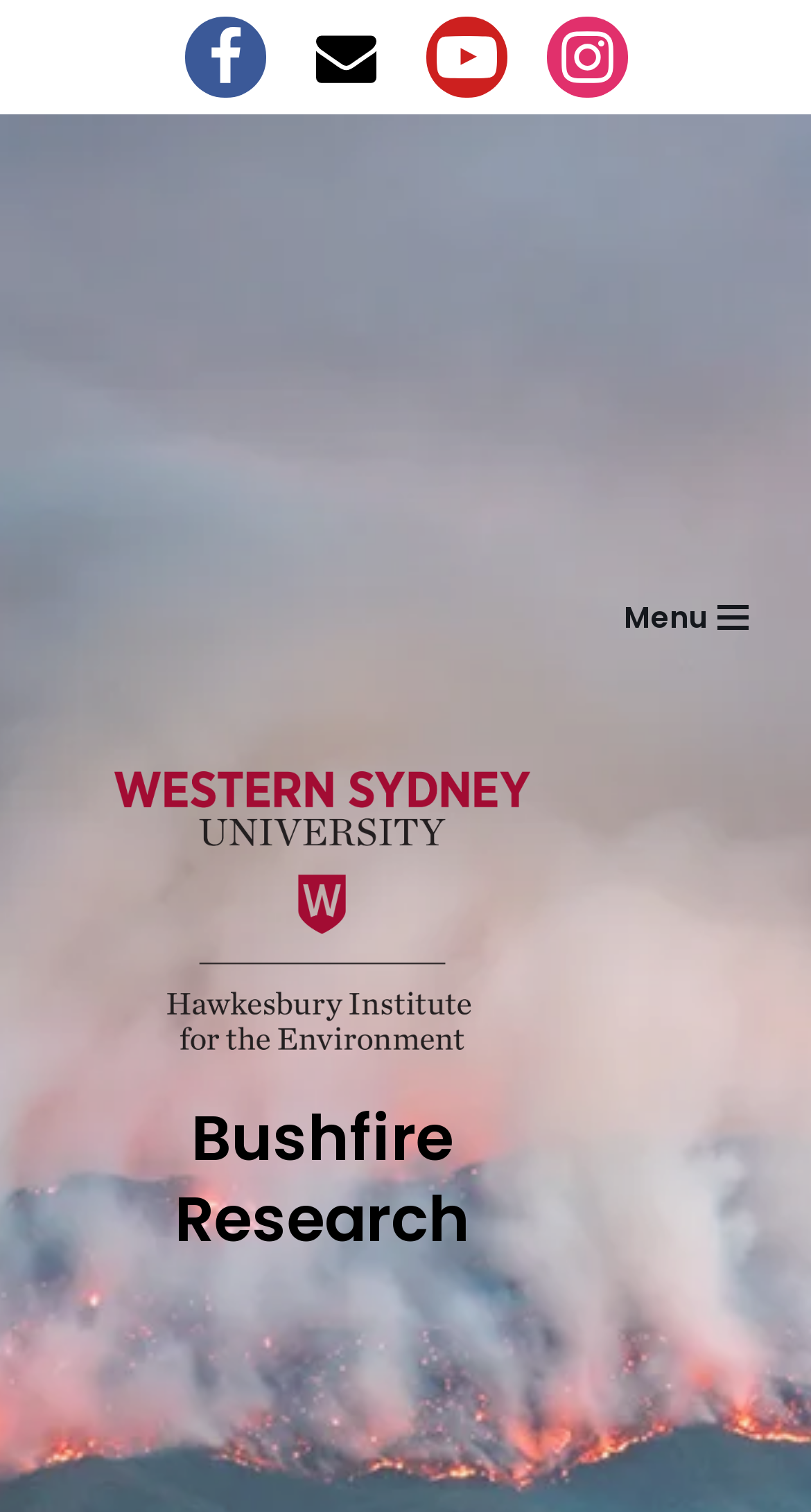Locate the bounding box coordinates of the element I should click to achieve the following instruction: "Visit Facebook".

[0.227, 0.011, 0.327, 0.065]